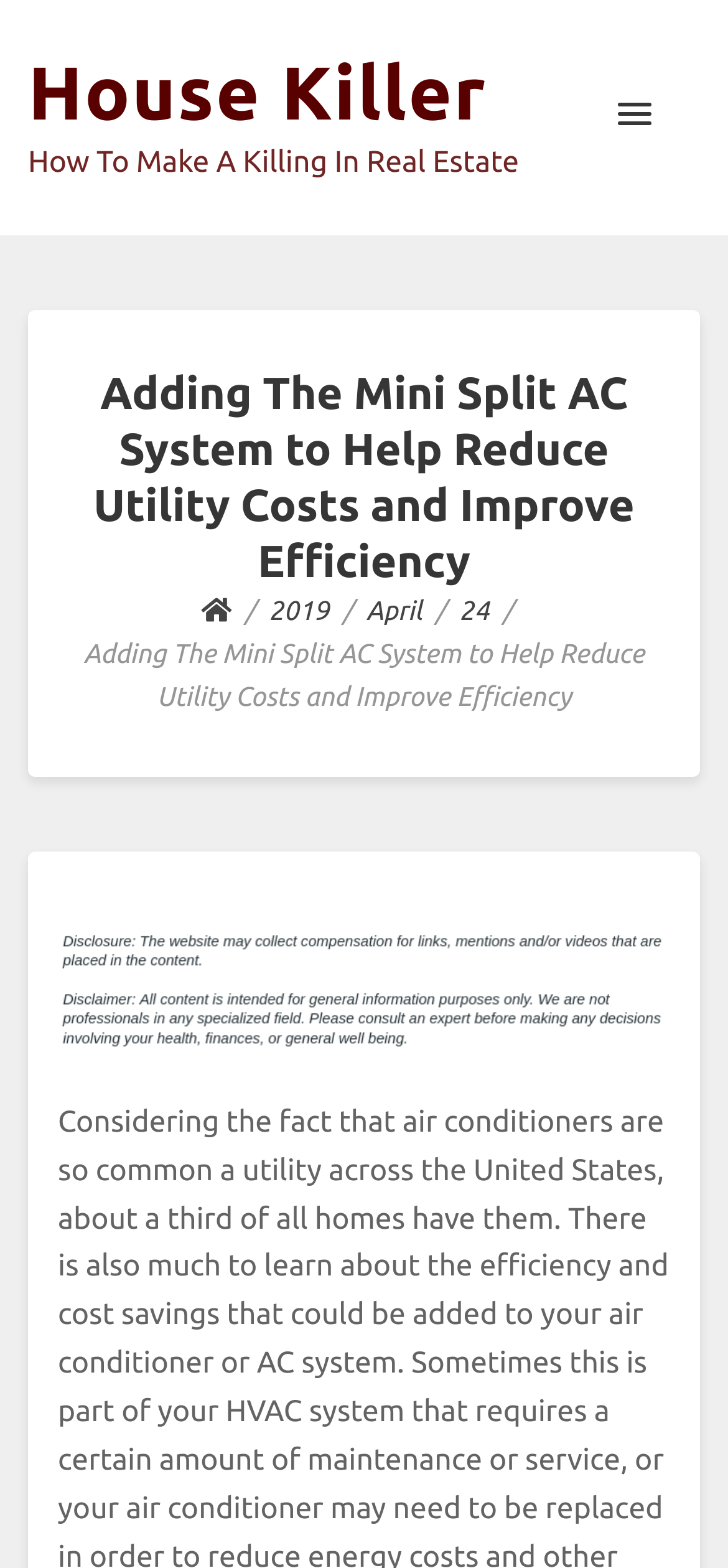Using the element description: "on demand food delivery app", determine the bounding box coordinates for the specified UI element. The coordinates should be four float numbers between 0 and 1, [left, top, right, bottom].

None